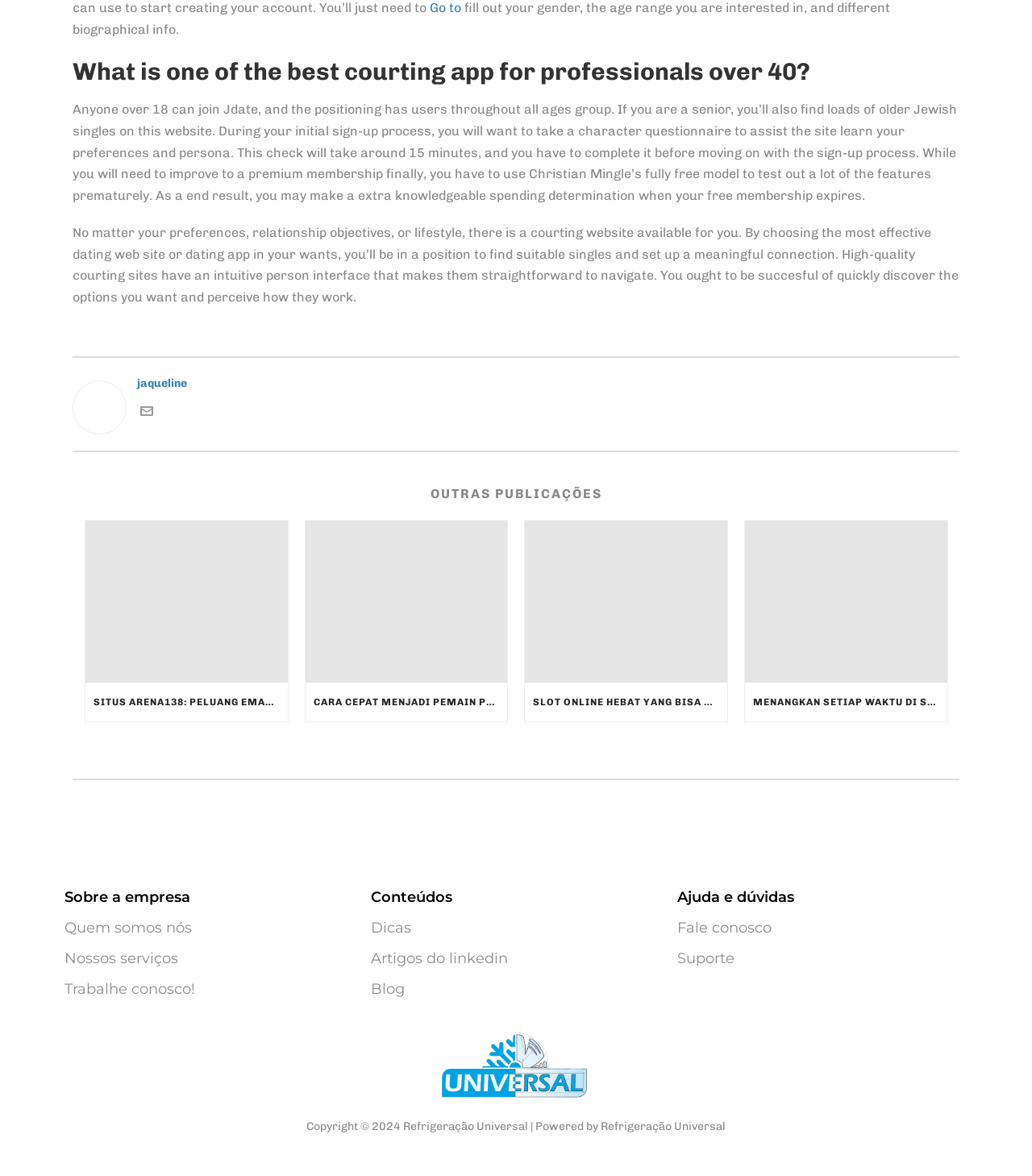Give a concise answer using one word or a phrase to the following question:
What is the age range for Jdate users?

18 and above